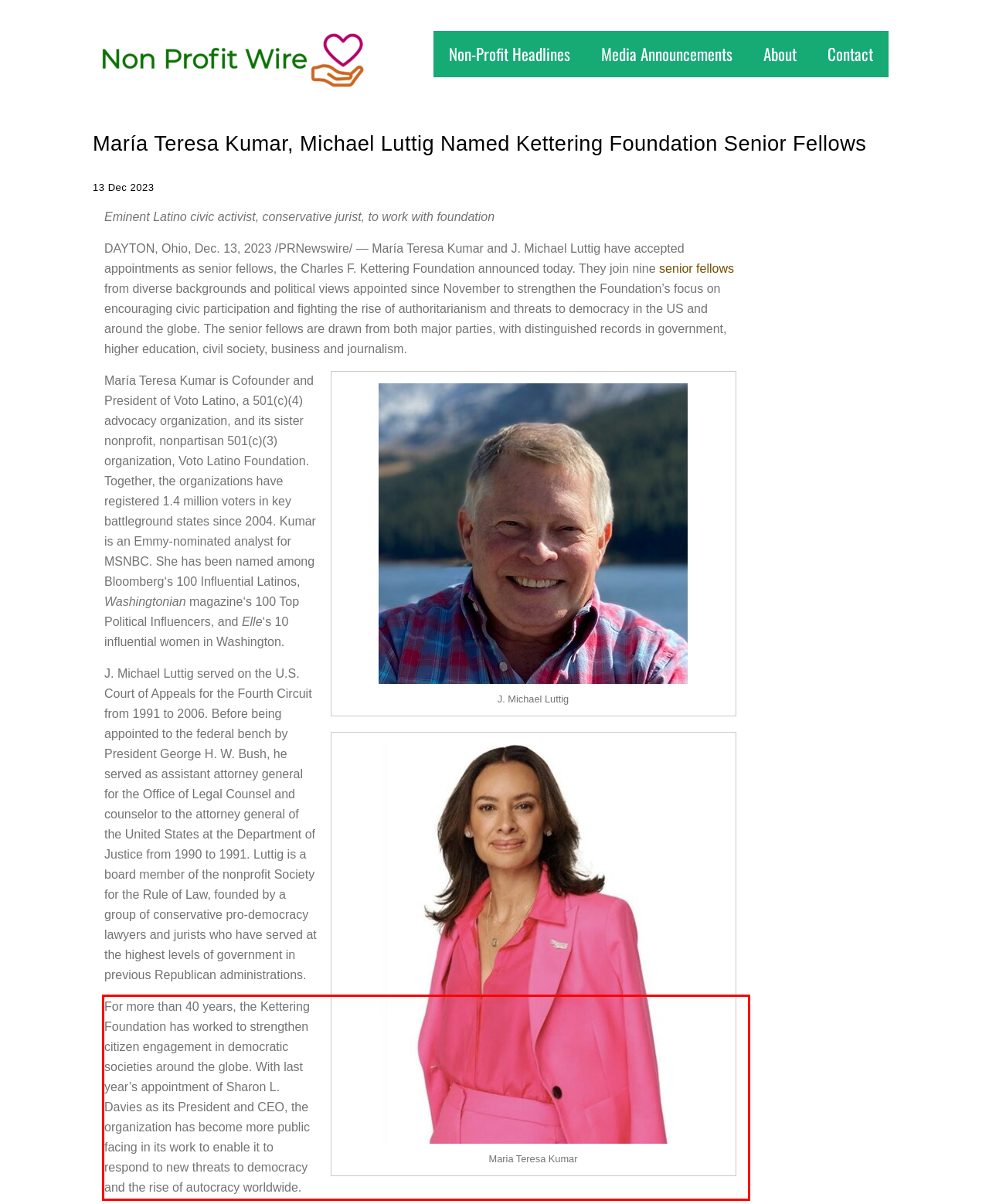Given the screenshot of the webpage, identify the red bounding box, and recognize the text content inside that red bounding box.

For more than 40 years, the Kettering Foundation has worked to strengthen citizen engagement in democratic societies around the globe. With last year’s appointment of Sharon L. Davies as its President and CEO, the organization has become more public facing in its work to enable it to respond to new threats to democracy and the rise of autocracy worldwide.